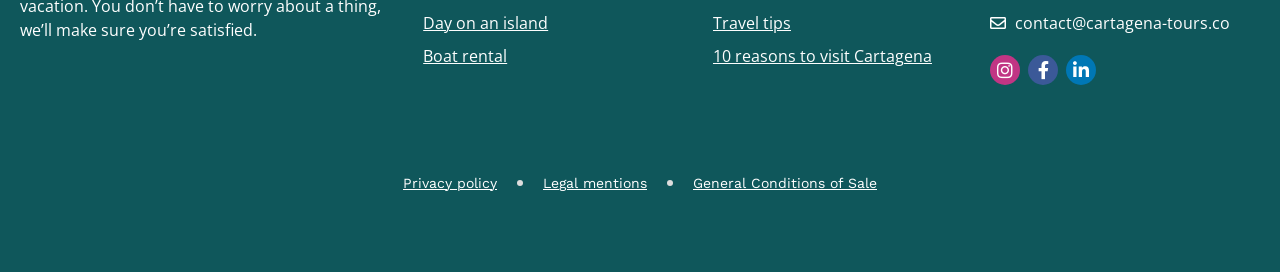Use one word or a short phrase to answer the question provided: 
What is the theme of the website?

Cartagena tours